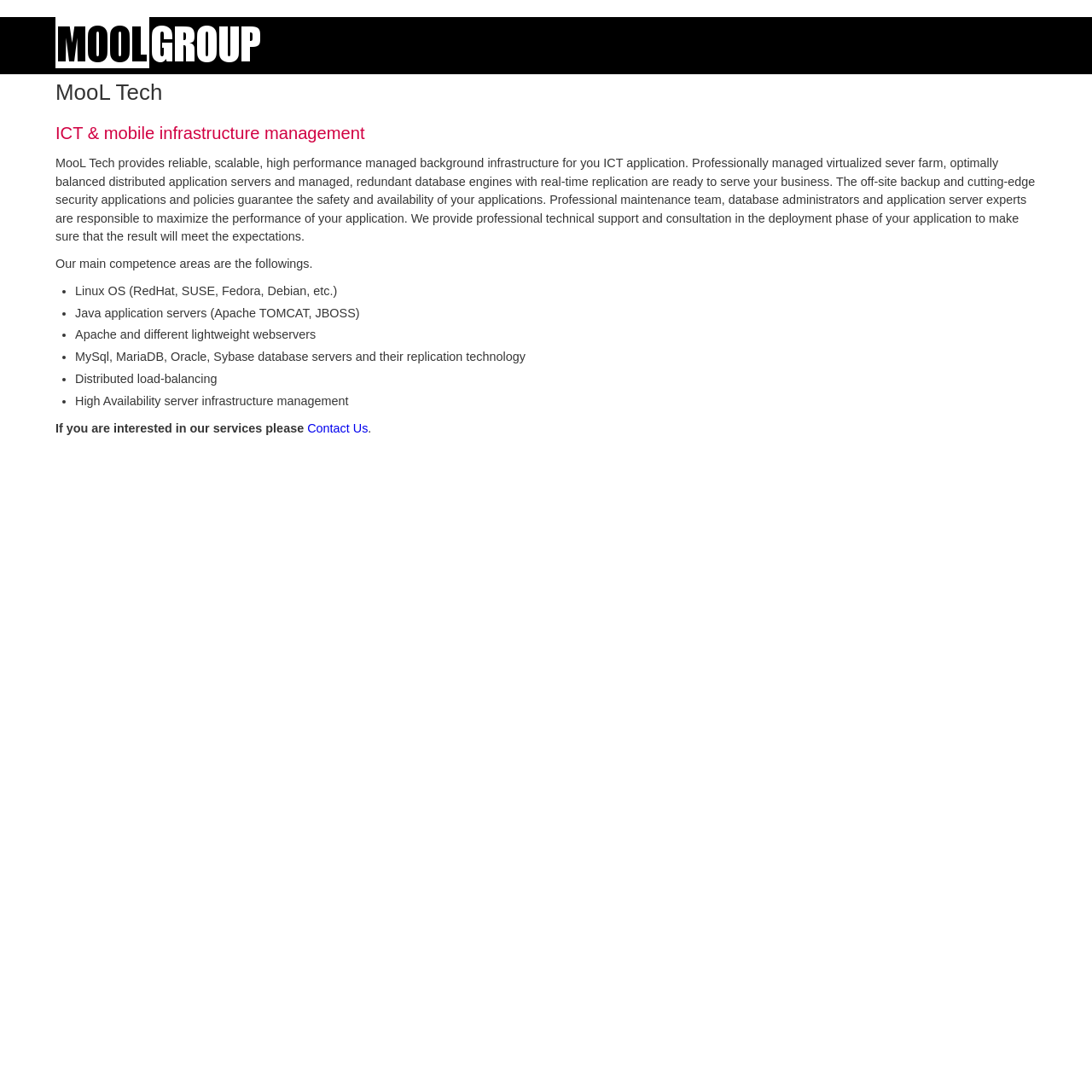What does MooL Tech provide?
Please provide a single word or phrase as the answer based on the screenshot.

managed background infrastructure